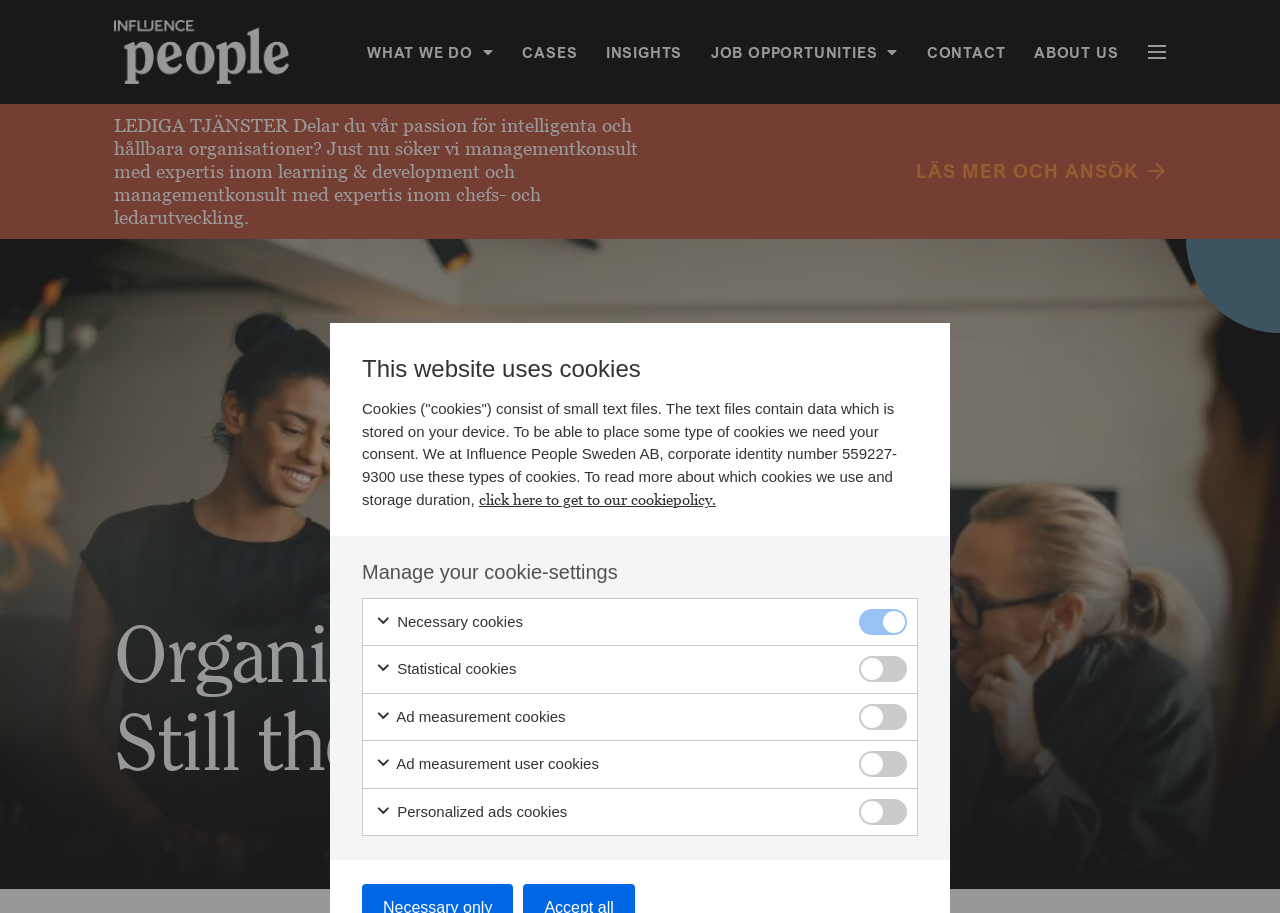Please identify the bounding box coordinates of the clickable element to fulfill the following instruction: "Click the 'Watercolors By Design' logo". The coordinates should be four float numbers between 0 and 1, i.e., [left, top, right, bottom].

None